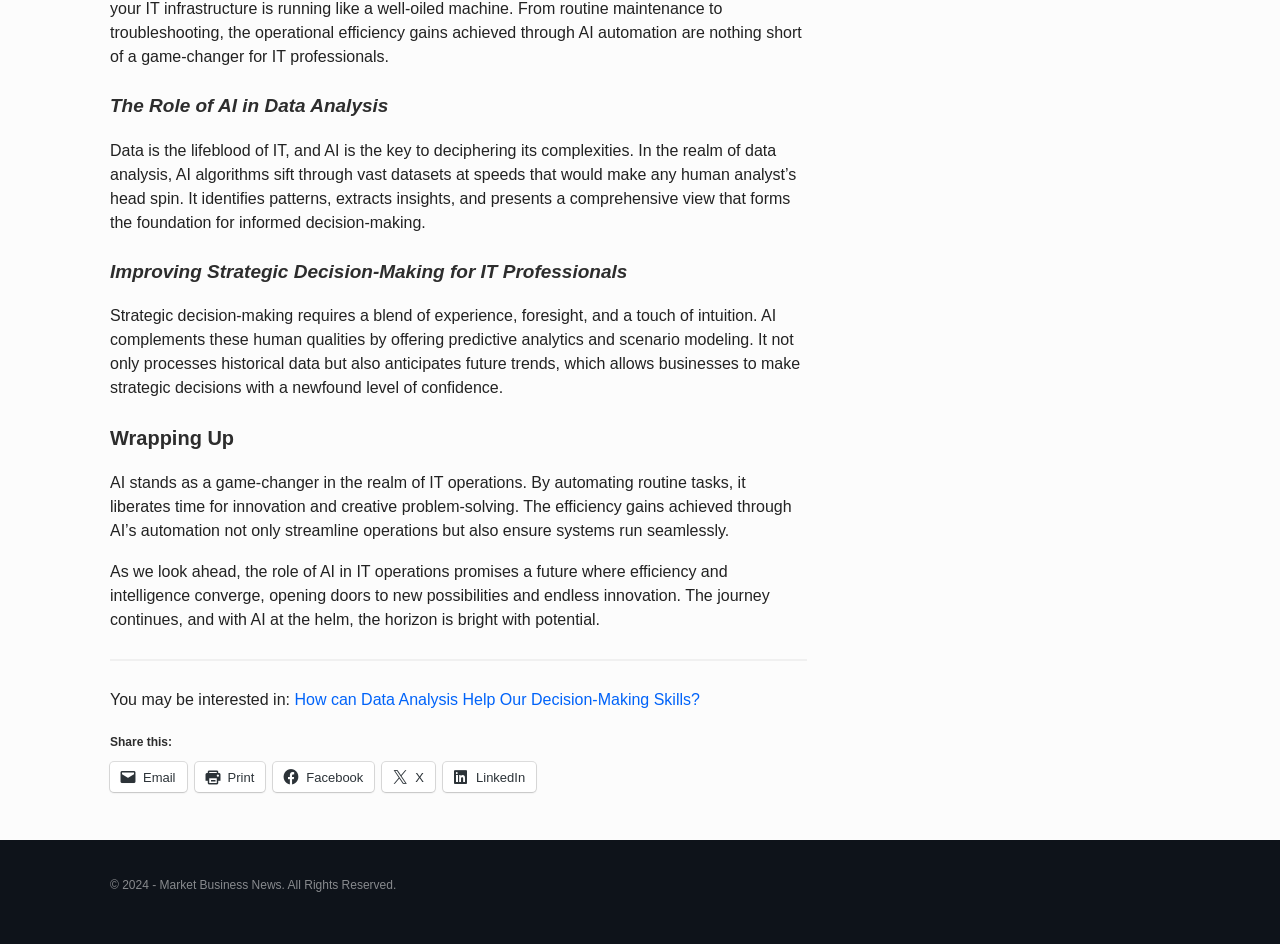Provide a single word or phrase answer to the question: 
What is the purpose of the separator element?

To separate sections